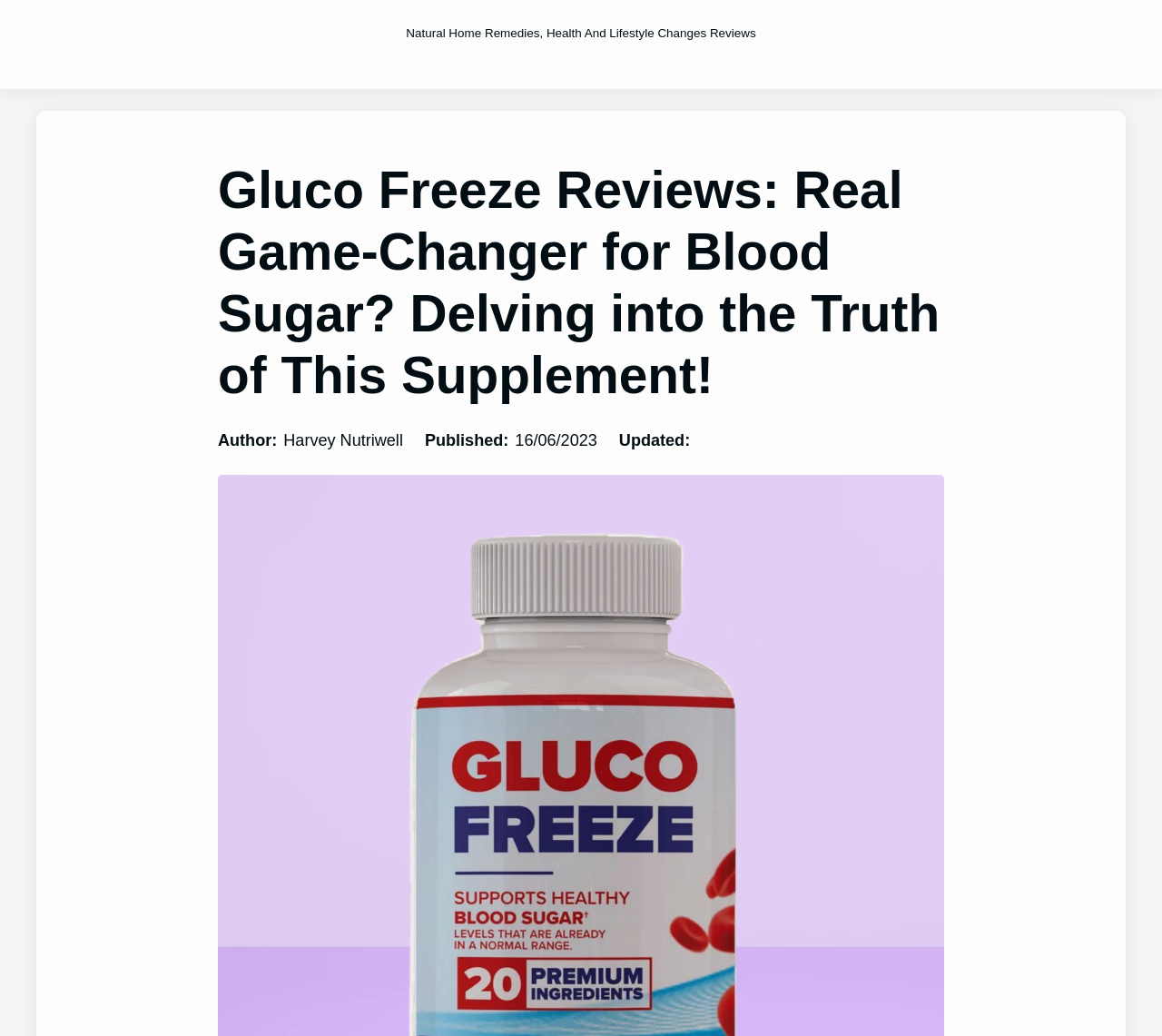Identify and provide the text content of the webpage's primary headline.

Gluco Freeze Reviews: Real Game-Changer for Blood Sugar? Delving into the Truth of This Supplement!